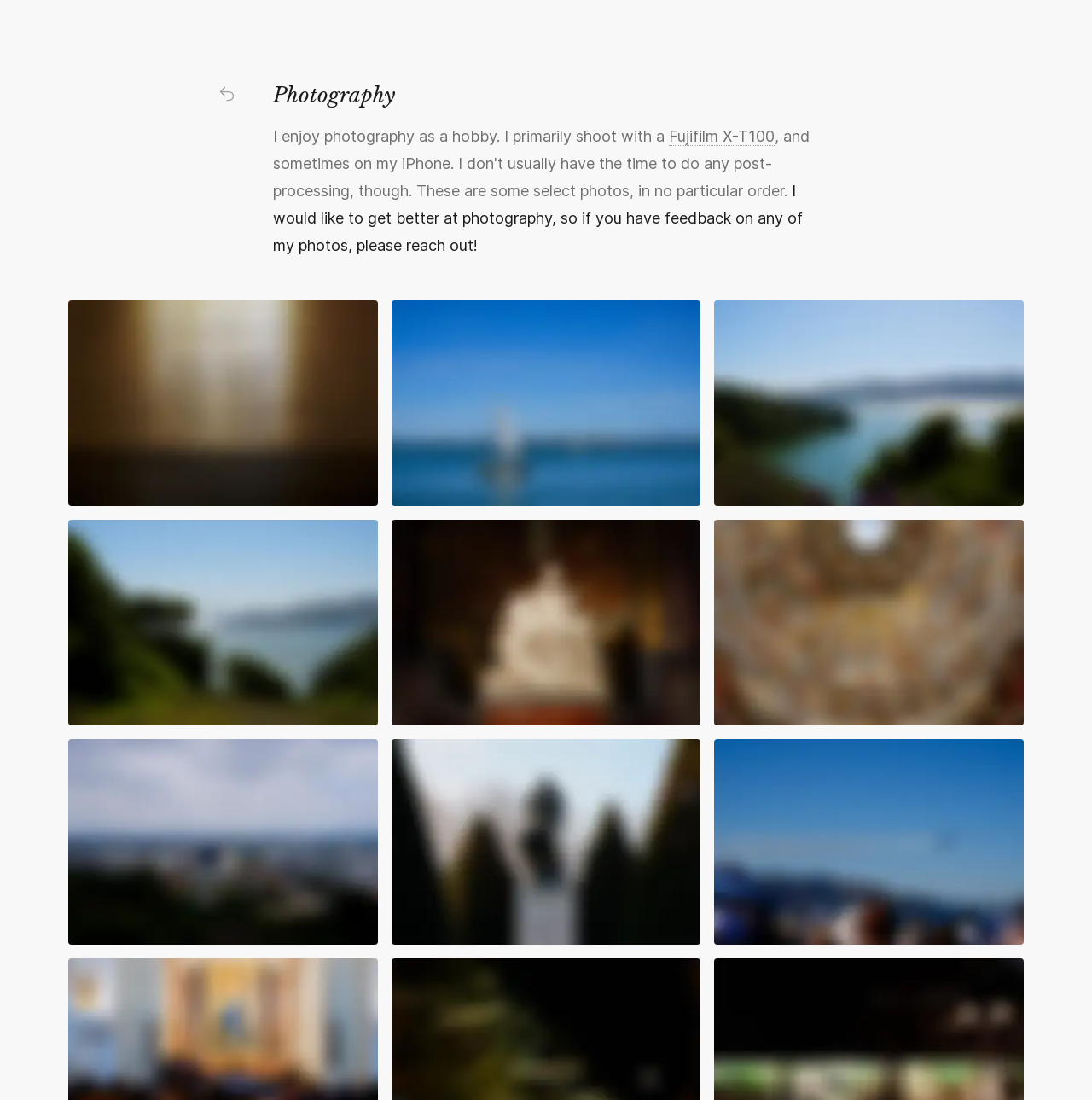Using a single word or phrase, answer the following question: 
What is the photographer seeking from others regarding their photos?

Feedback